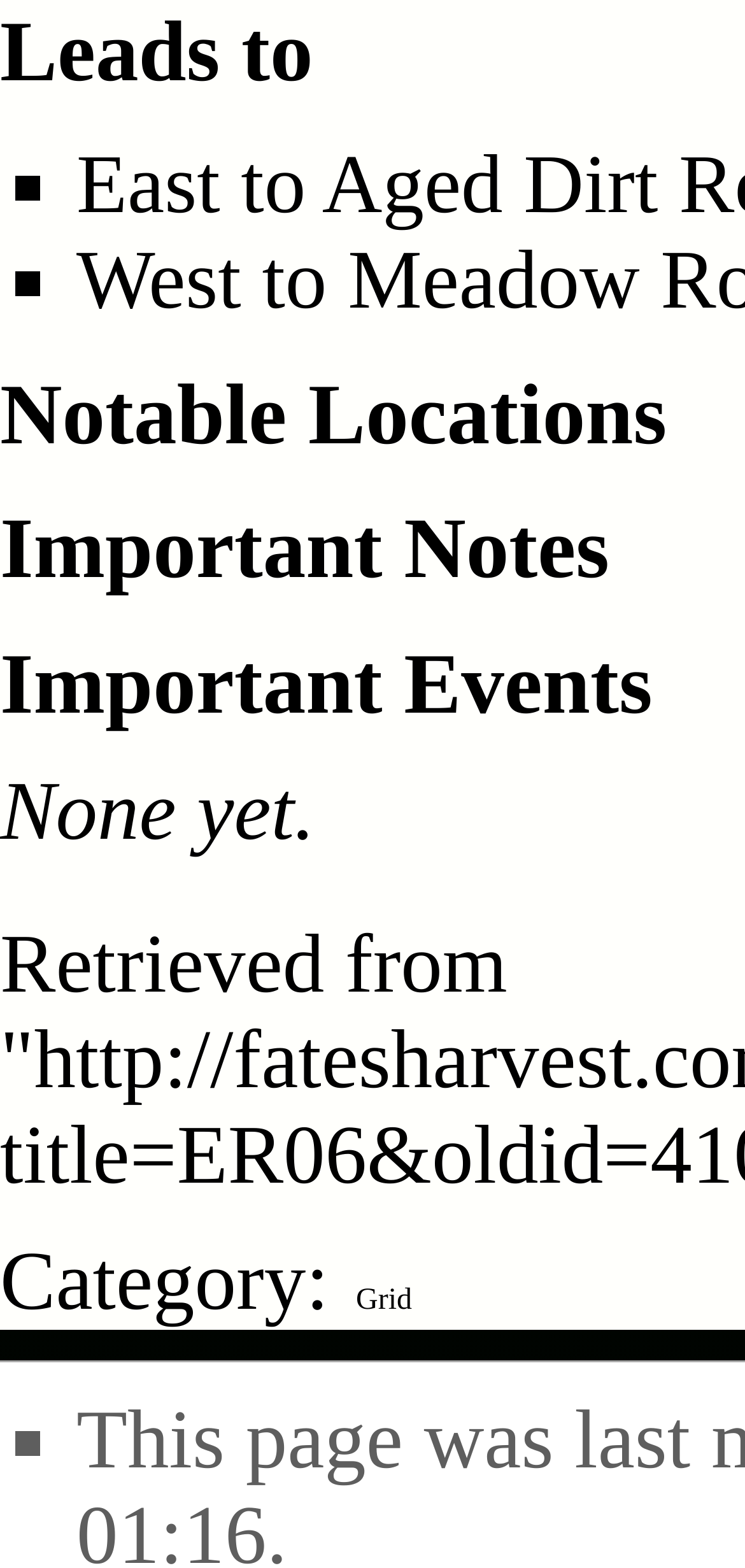What is the first direction listed?
Please describe in detail the information shown in the image to answer the question.

The first direction listed is 'East to' which is indicated by the StaticText element with the text 'East to' at coordinates [0.103, 0.089, 0.432, 0.147]